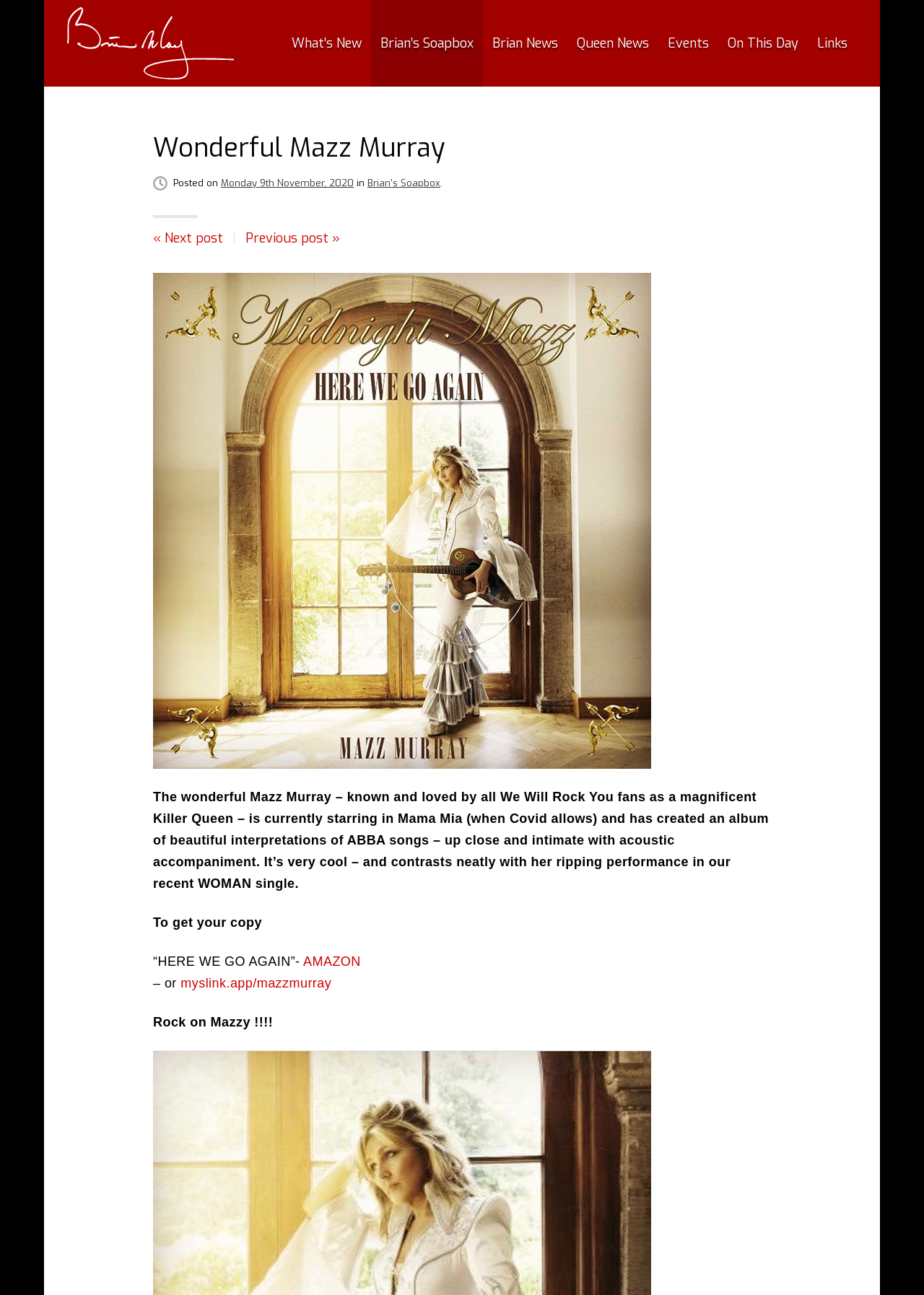What is the name of the single mentioned in the text?
Give a one-word or short phrase answer based on the image.

WOMAN